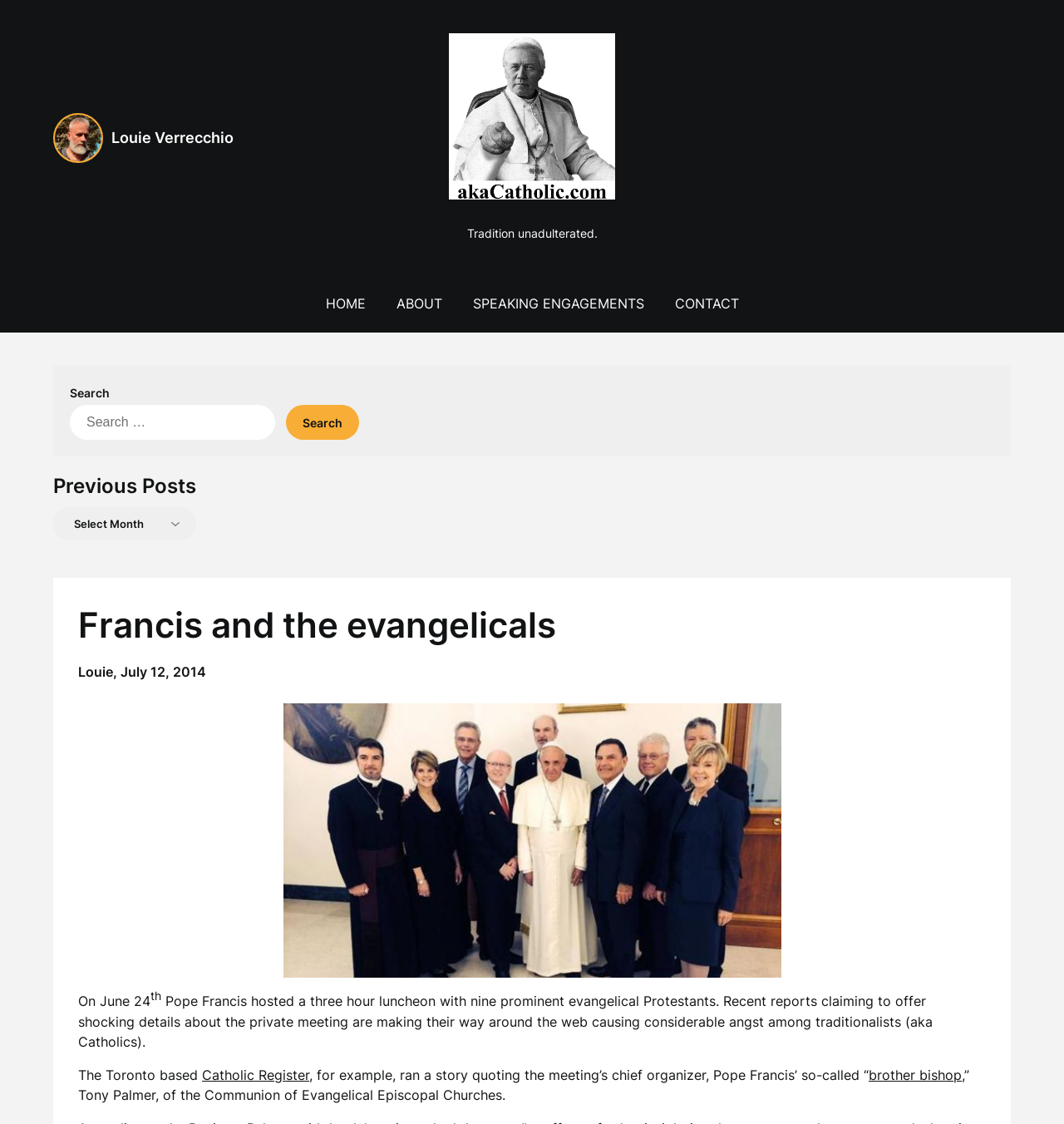Highlight the bounding box coordinates of the region I should click on to meet the following instruction: "View previous posts".

[0.05, 0.451, 0.184, 0.481]